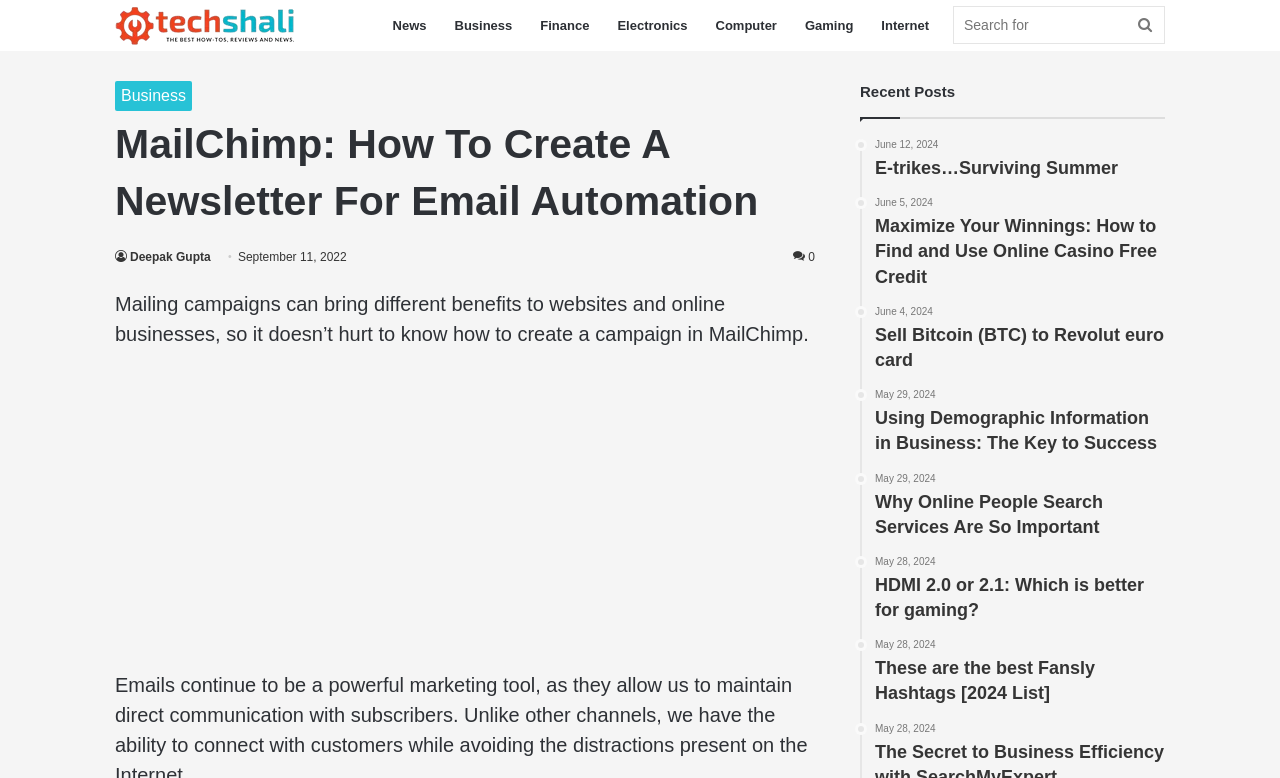Pinpoint the bounding box coordinates of the element you need to click to execute the following instruction: "Read the article about E-trikes…Surviving Summer". The bounding box should be represented by four float numbers between 0 and 1, in the format [left, top, right, bottom].

[0.684, 0.179, 0.91, 0.233]